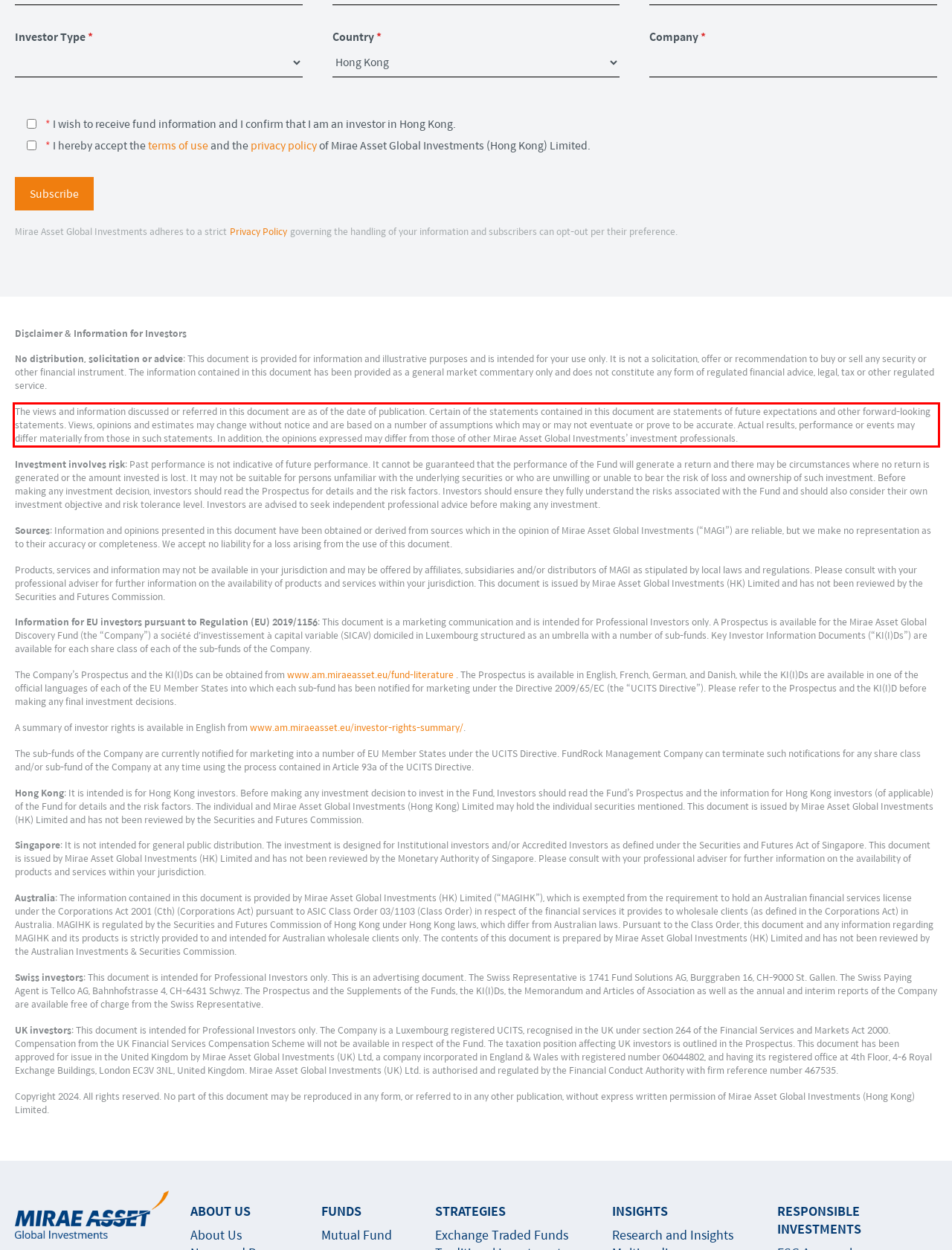You are provided with a screenshot of a webpage containing a red bounding box. Please extract the text enclosed by this red bounding box.

The views and information discussed or referred in this document are as of the date of publication. Certain of the statements contained in this document are statements of future expectations and other forward-looking statements. Views, opinions and estimates may change without notice and are based on a number of assumptions which may or may not eventuate or prove to be accurate. Actual results, performance or events may differ materially from those in such statements. In addition, the opinions expressed may differ from those of other Mirae Asset Global Investments’ investment professionals.